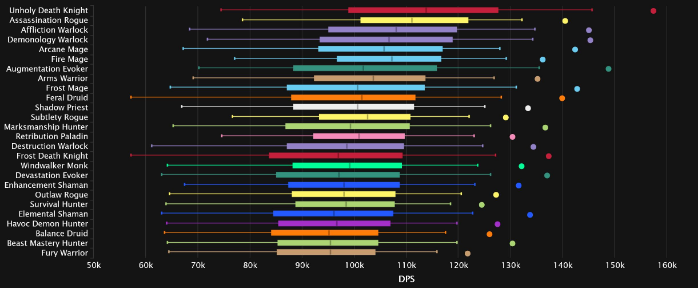Give a thorough explanation of the image.

This image presents a DPS (Damage Per Second) comparison of various specializations in the Mythic Aberrus raid, creating a visual representation of their performance. The horizontal bars indicate the range of DPS for each specialization, allowing players to quickly assess how each class stacks up against others in terms of damage output. Class specializations such as Unholy Death Knight and Assassination Rogue are depicted at the top, indicating strong performance, while others like Fury Warrior and Beast Mastery Hunter are positioned lower on the chart, suggesting room for improvement. The colorful dots on the right may represent players or specific notable performances, highlighting exceptional damage output within these specializations. This detailed graphic serves as a valuable tool for players aiming to understand the competitive landscape of DPS roles in the current patch.